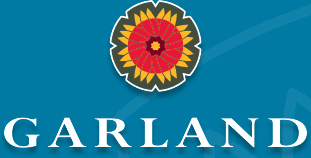Give a thorough explanation of the elements present in the image.

The image features the official logo of Garland, Texas, prominently displayed against a vibrant blue background. At the center of the logo is a stylized flower design, characterized by bold colors, including red and yellow petals encircled by green leaves, symbolizing the city's natural beauty and community spirit. Below this emblem, the name "GARLAND" is elegantly presented in a clean, white font, conveying a sense of clarity and prominence. This logo serves as a representation of Garland's identity, reflecting both its civic pride and commitment to service in the community.